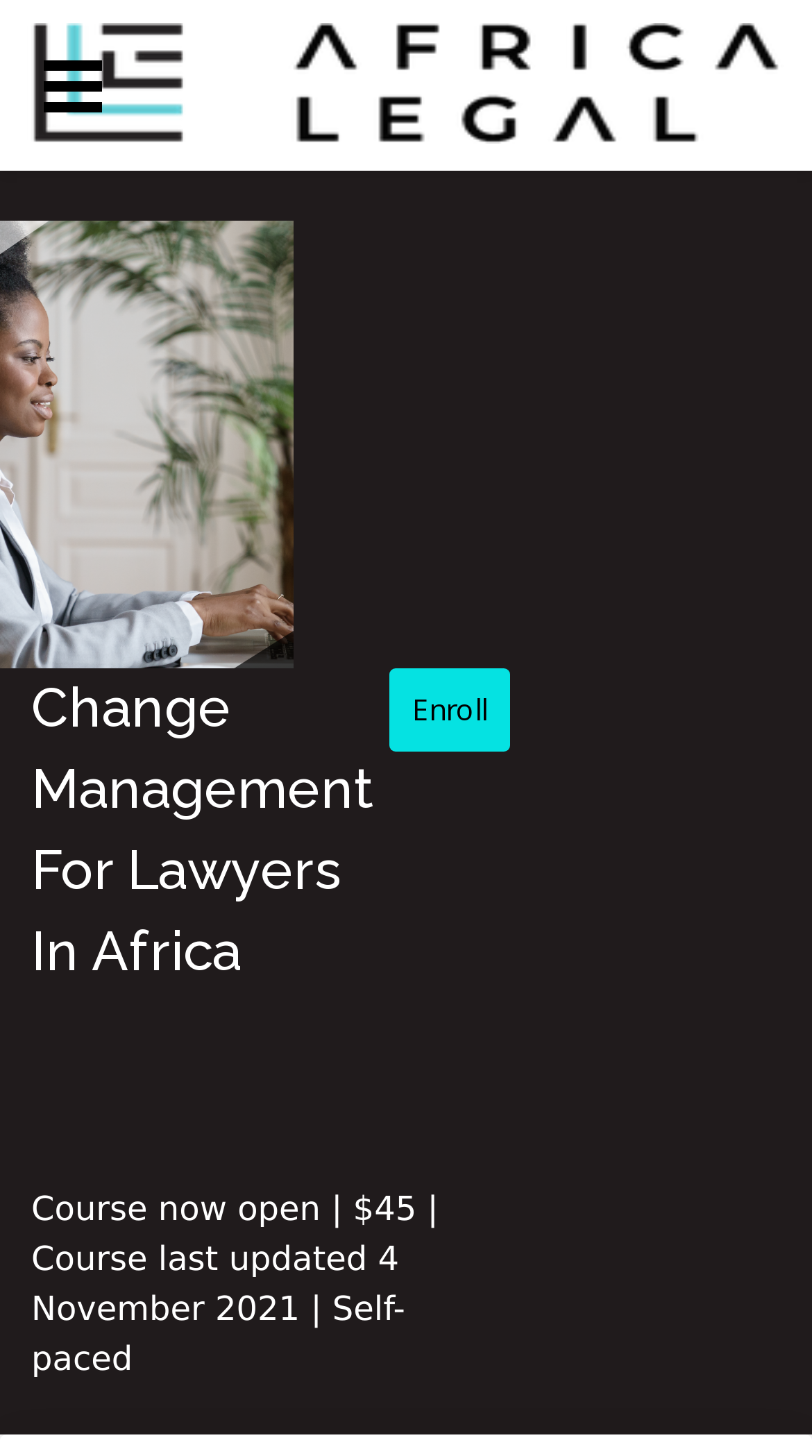Give a detailed overview of the webpage's appearance and contents.

The webpage is about a course titled "Change Management For Lawyers In Africa" on the Africa Legal platform. At the top of the page, there is a heading that reads "Africa Legal Home Page" with a link and an image beside it. Below this, there is a button labeled "Options" that controls a mobile menu.

The main content of the page is divided into two sections. On the left side, there is a heading that reads "Change Management For Lawyers In Africa Enroll" with an "Enroll" link below it. On the right side, there is a static text that provides course details, stating that the course is now open, priced at $45, and was last updated on November 4, 2021, with a self-paced learning format.